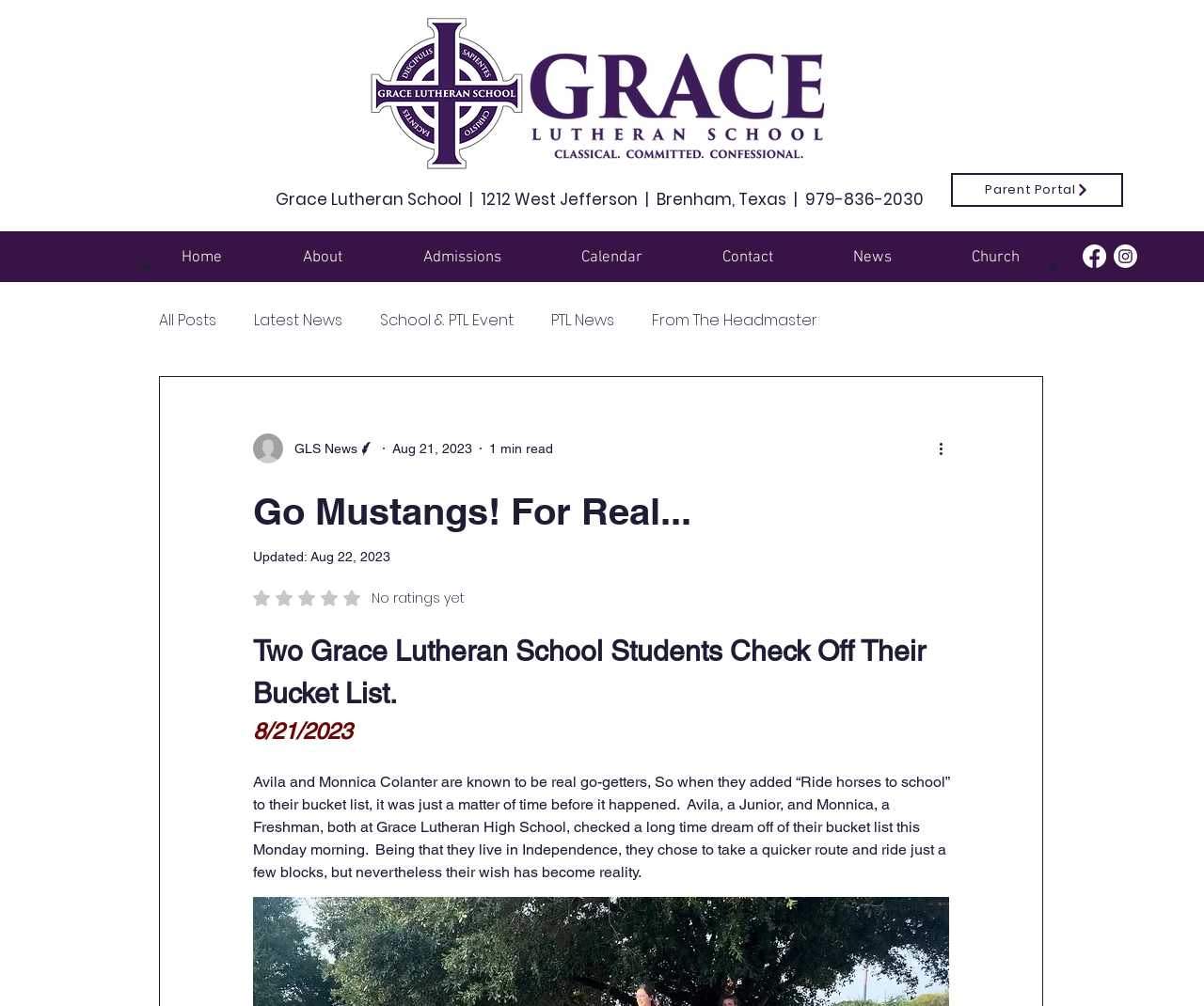Can you find the bounding box coordinates of the area I should click to execute the following instruction: "Check the school's Facebook page"?

[0.899, 0.243, 0.919, 0.266]